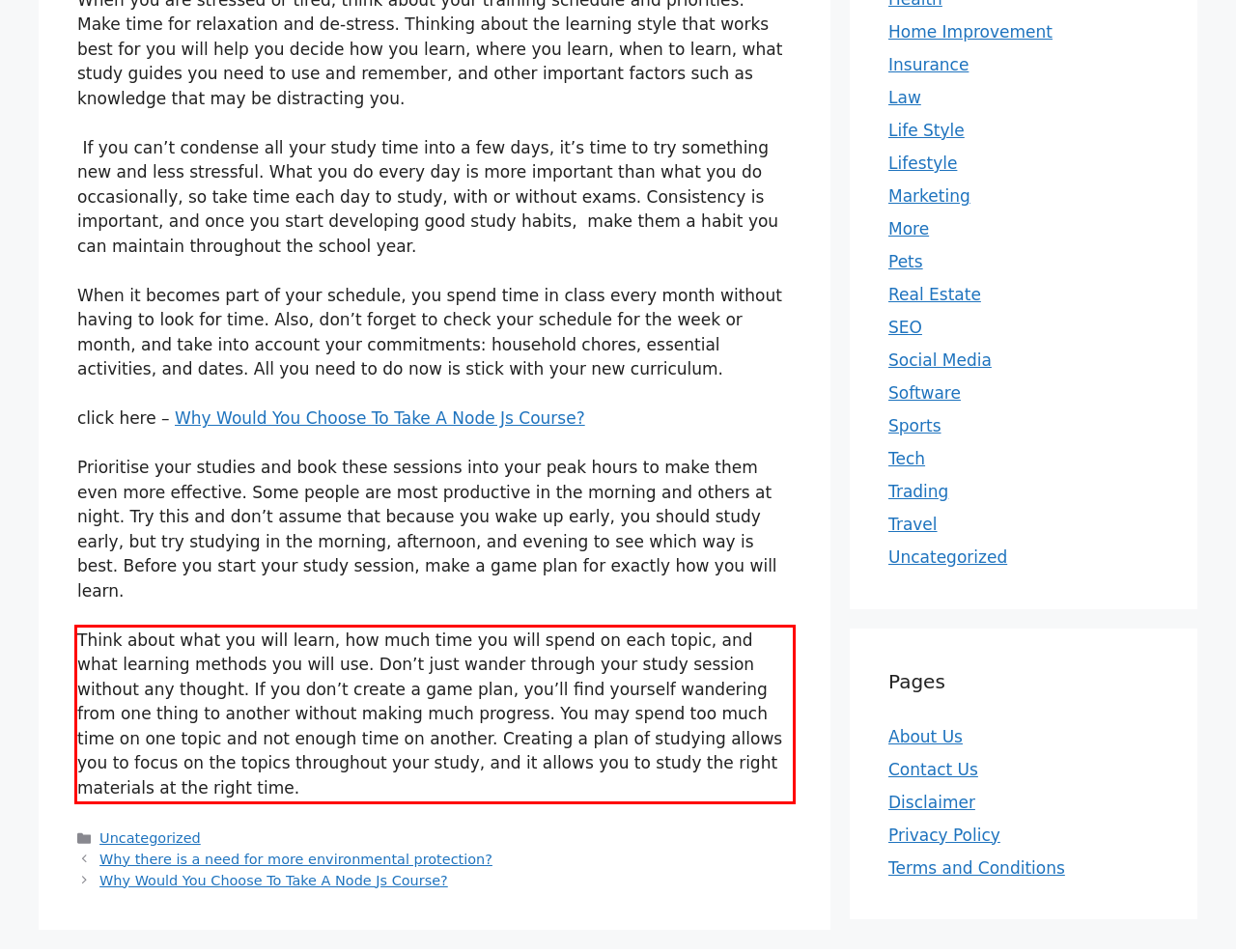Analyze the screenshot of a webpage where a red rectangle is bounding a UI element. Extract and generate the text content within this red bounding box.

Think about what you will learn, how much time you will spend on each topic, and what learning methods you will use. Don’t just wander through your study session without any thought. If you don’t create a game plan, you’ll find yourself wandering from one thing to another without making much progress. You may spend too much time on one topic and not enough time on another. Creating a plan of studying allows you to focus on the topics throughout your study, and it allows you to study the right materials at the right time.